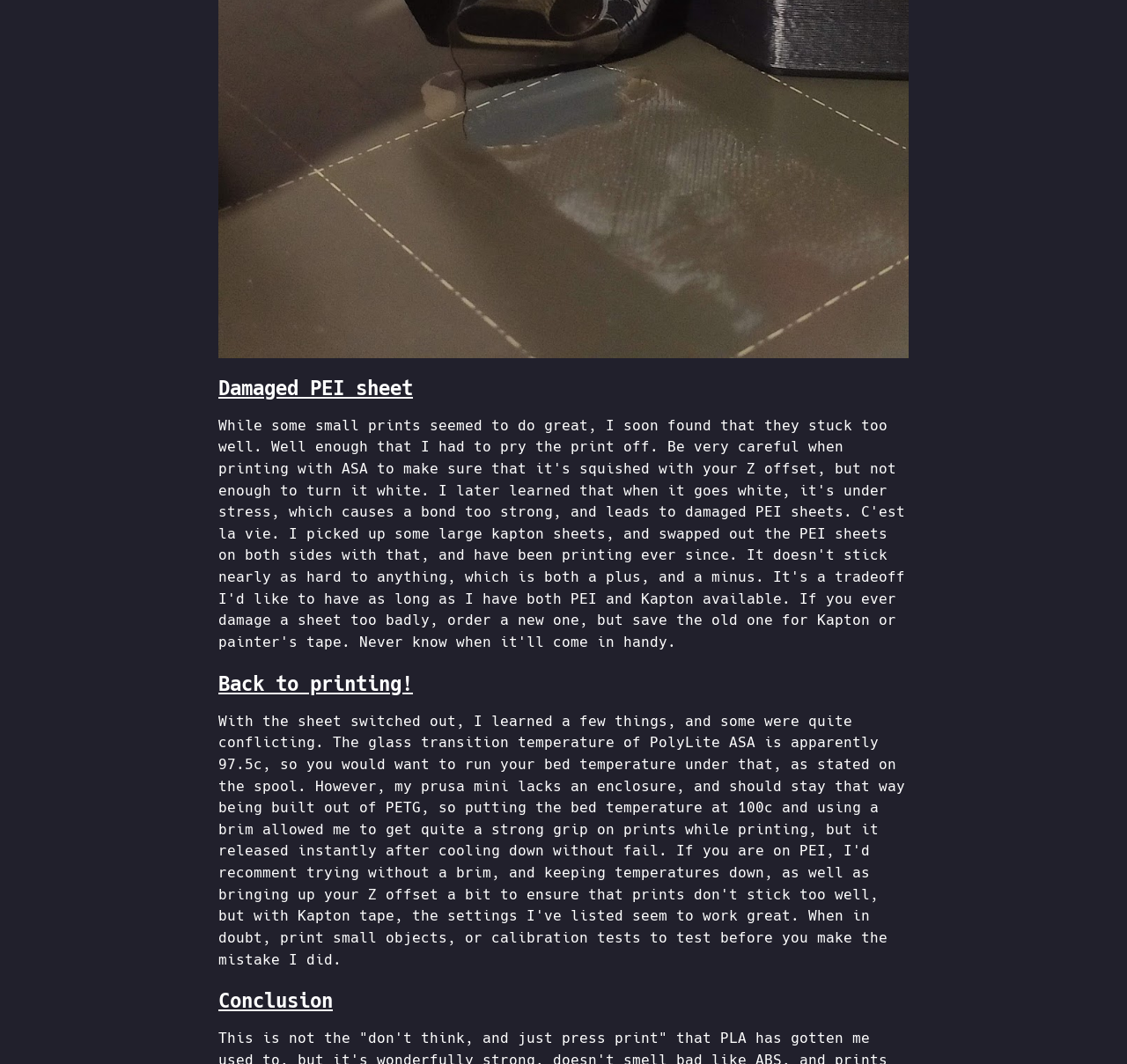Locate the UI element described as follows: "Damaged PEI sheet". Return the bounding box coordinates as four float numbers between 0 and 1 in the order [left, top, right, bottom].

[0.194, 0.353, 0.366, 0.377]